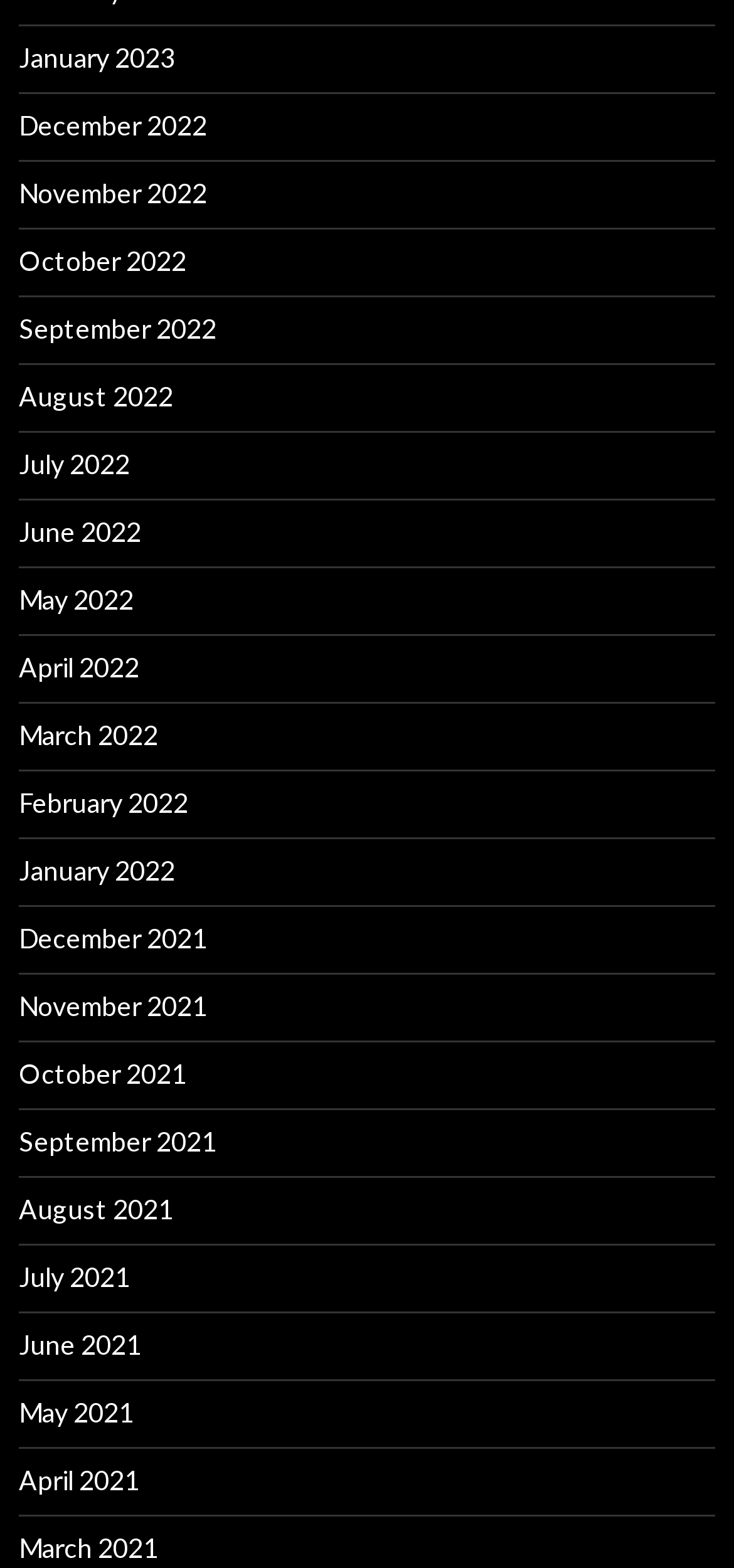Answer the question below with a single word or a brief phrase: 
Are the links in chronological order?

Yes